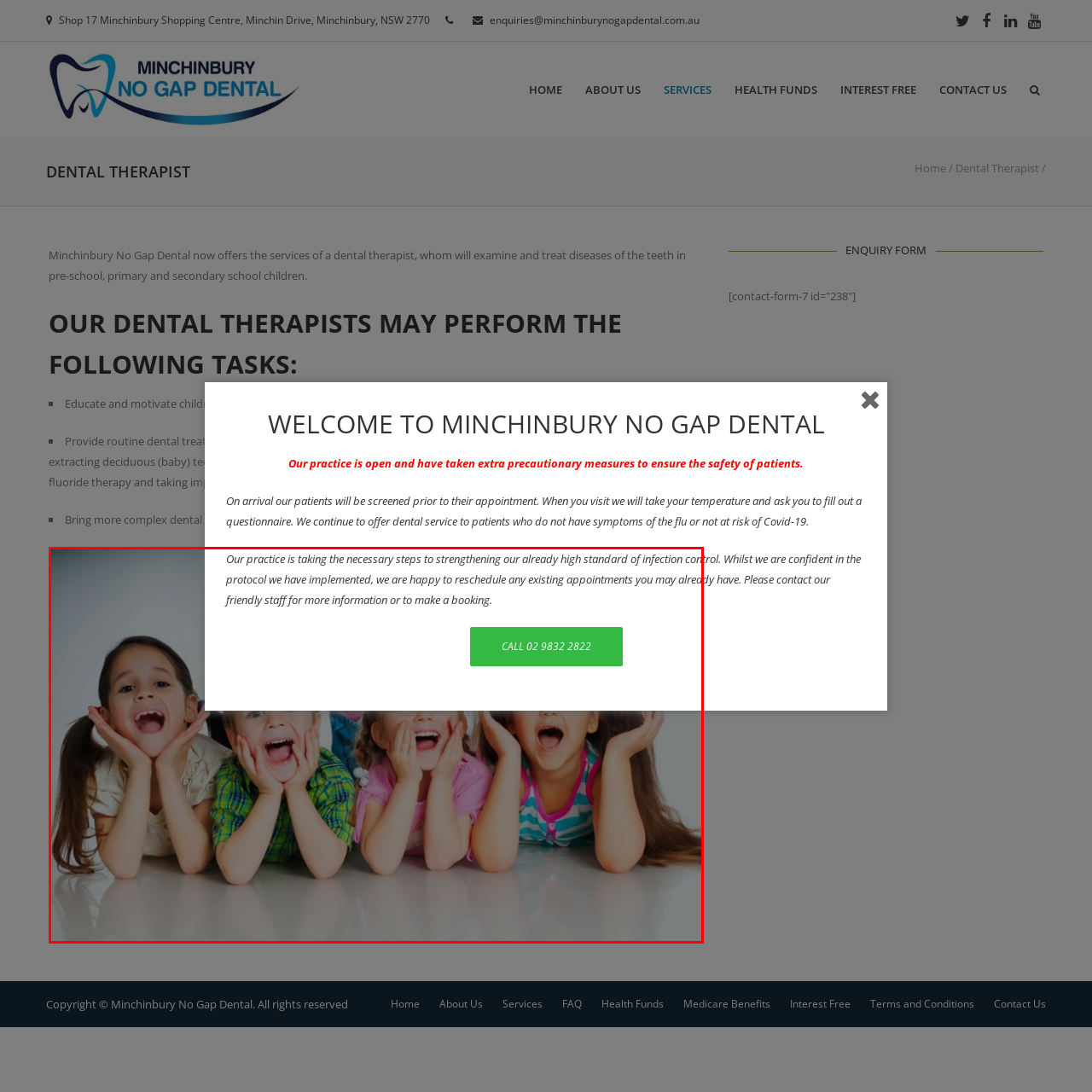Detail the features and elements seen in the red-circled portion of the image.

The image features a group of four young children joyfully posing with their hands on their cheeks, emphasizing their bright smiles and playful expressions. They sit against a light-colored background, contributing to a cheerful and inviting atmosphere. This visual is likely used to highlight the dental services offered by Minchinbury No Gap Dental, which focus on children's oral health. The accompanying text emphasizes the practice's commitment to high standards of infection control and patient safety, encouraging parents to contact the clinic for further information or to schedule appointments. A prominent call to action invites viewers to make inquiries via phone, reinforcing the friendly and approachable nature of the dental practice.